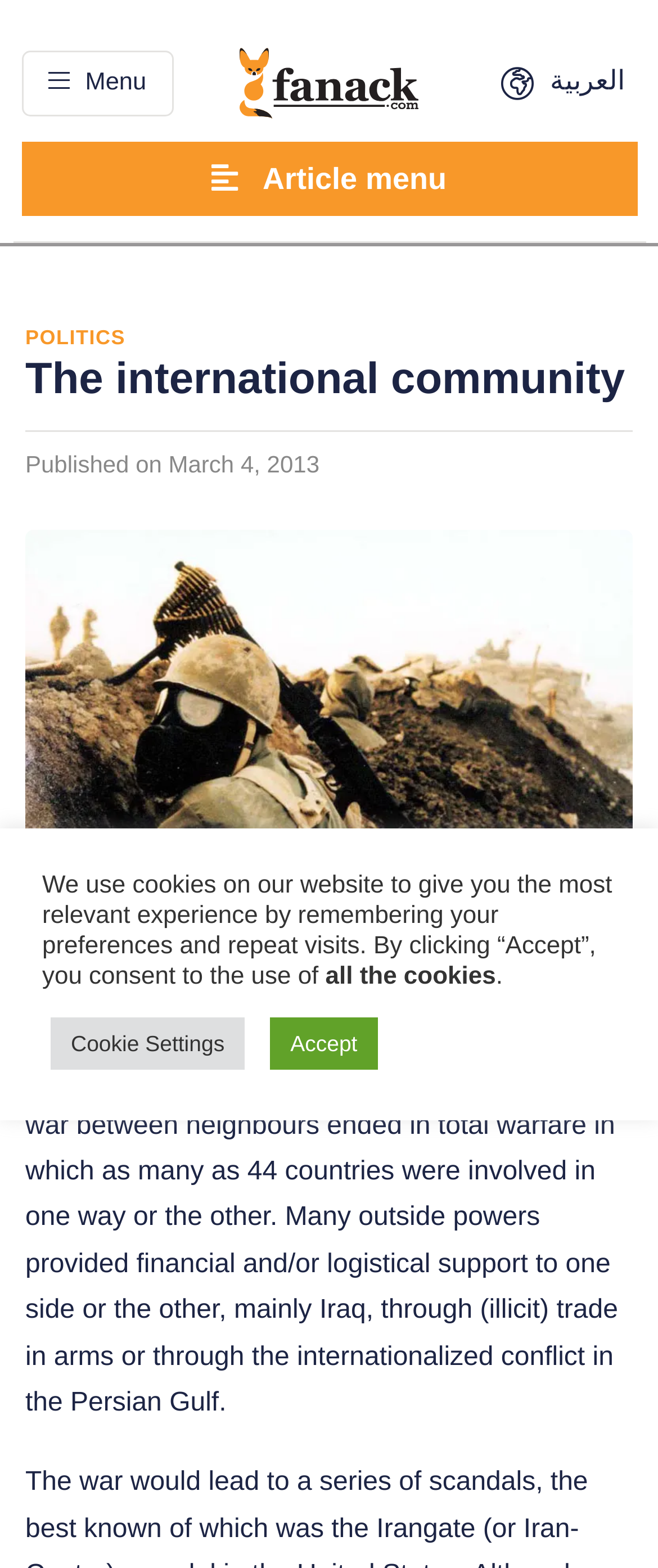Locate the primary headline on the webpage and provide its text.

The international community